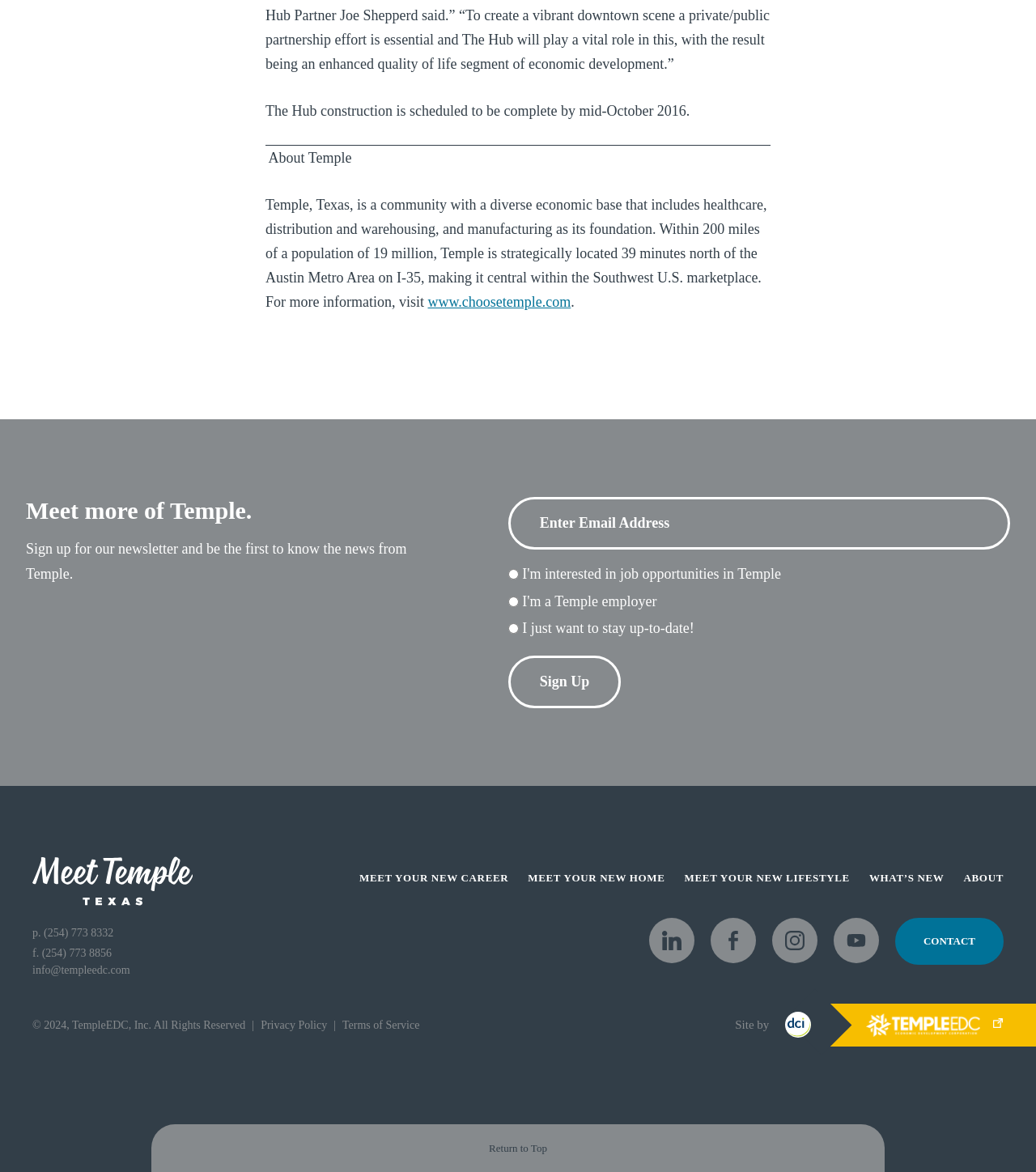Please locate the bounding box coordinates for the element that should be clicked to achieve the following instruction: "Contact TempleEDC". Ensure the coordinates are given as four float numbers between 0 and 1, i.e., [left, top, right, bottom].

[0.864, 0.783, 0.969, 0.823]